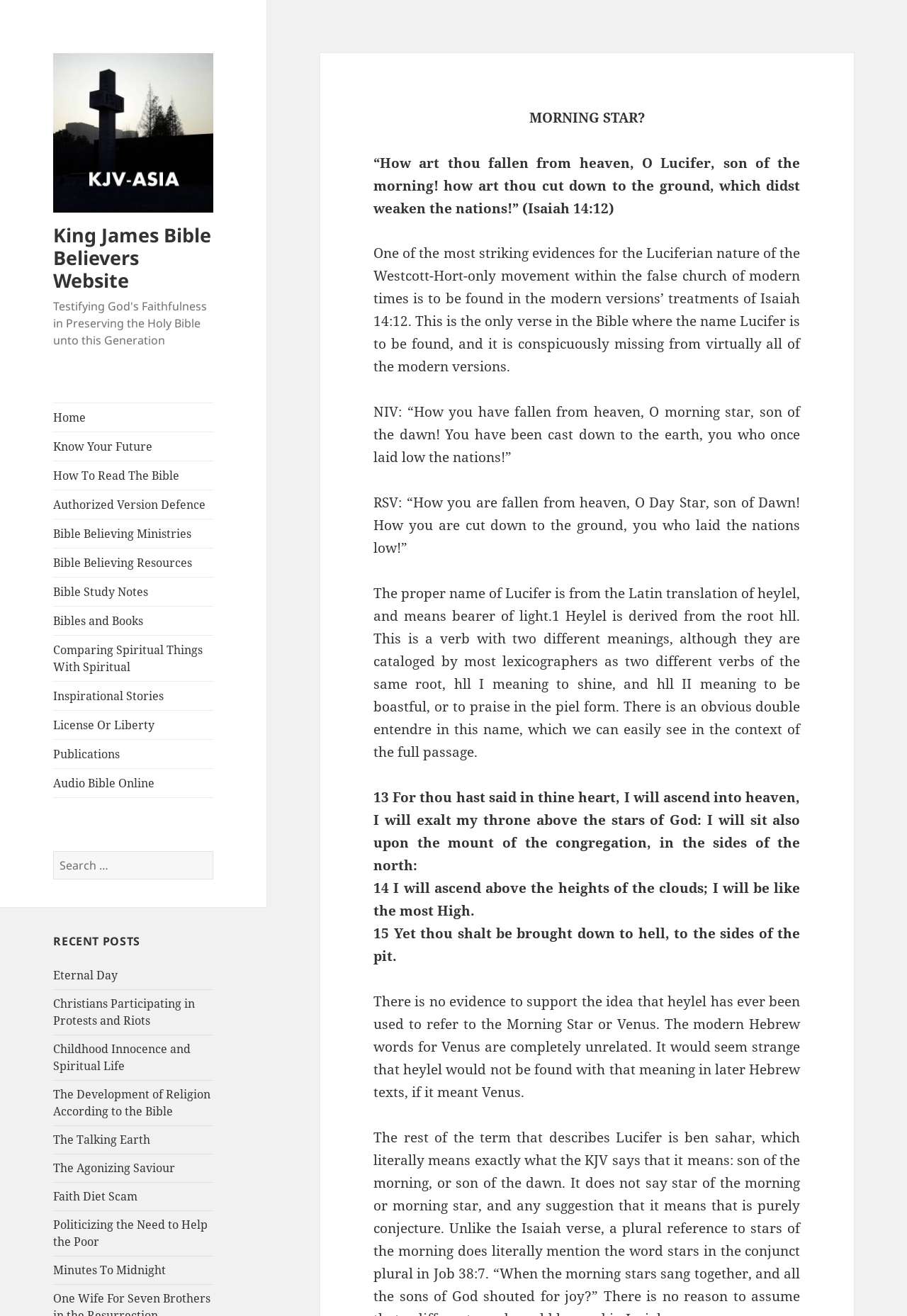Using the format (top-left x, top-left y, bottom-right x, bottom-right y), and given the element description, identify the bounding box coordinates within the screenshot: Inspirational Stories

[0.059, 0.518, 0.235, 0.539]